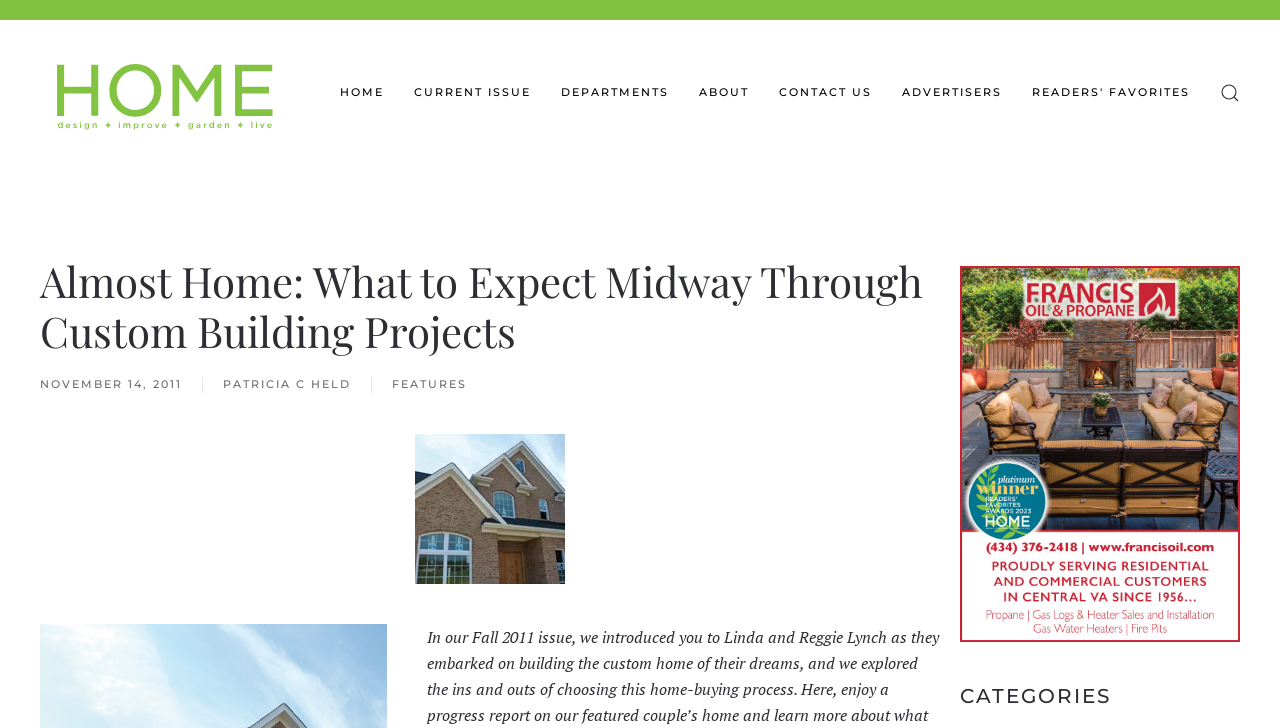Identify the bounding box for the given UI element using the description provided. Coordinates should be in the format (top-left x, top-left y, bottom-right x, bottom-right y) and must be between 0 and 1. Here is the description: Skip to main content

[0.027, 0.049, 0.145, 0.08]